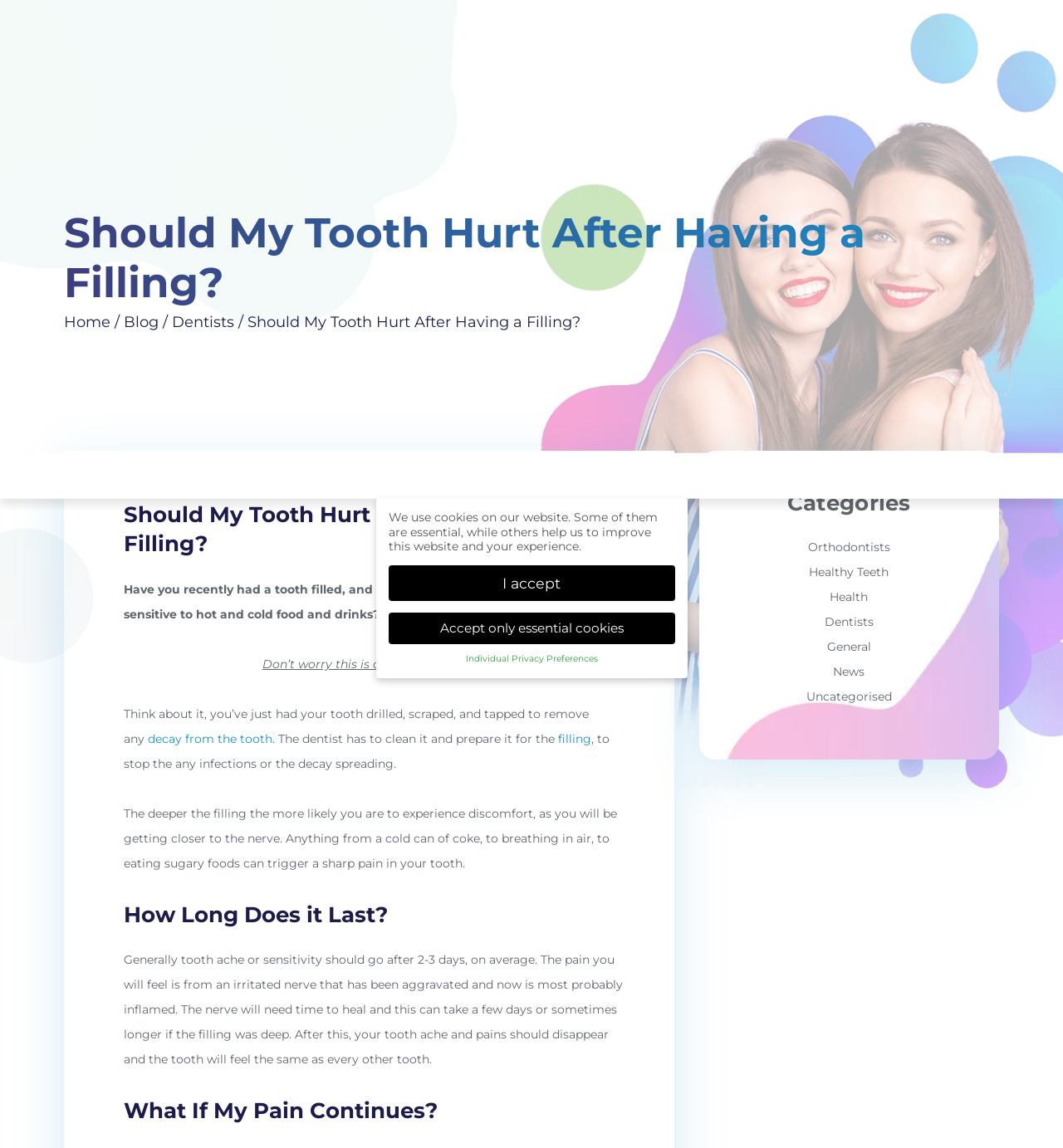What can trigger a sharp pain in a tooth after a filling?
Using the image as a reference, give an elaborate response to the question.

The webpage explains that anything from a cold can of coke, to breathing in air, to eating sugary foods can trigger a sharp pain in a tooth, as mentioned in the first section of the webpage.